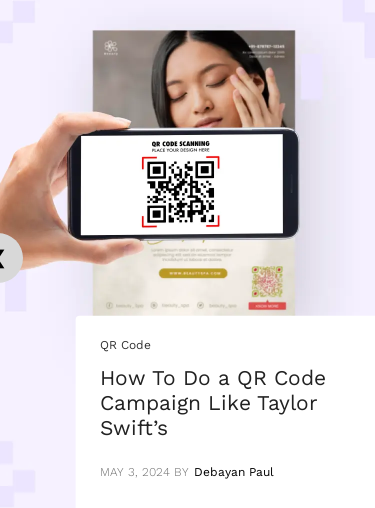Please give a succinct answer to the question in one word or phrase:
Who is the author of the accompanying text?

Debayan Paul